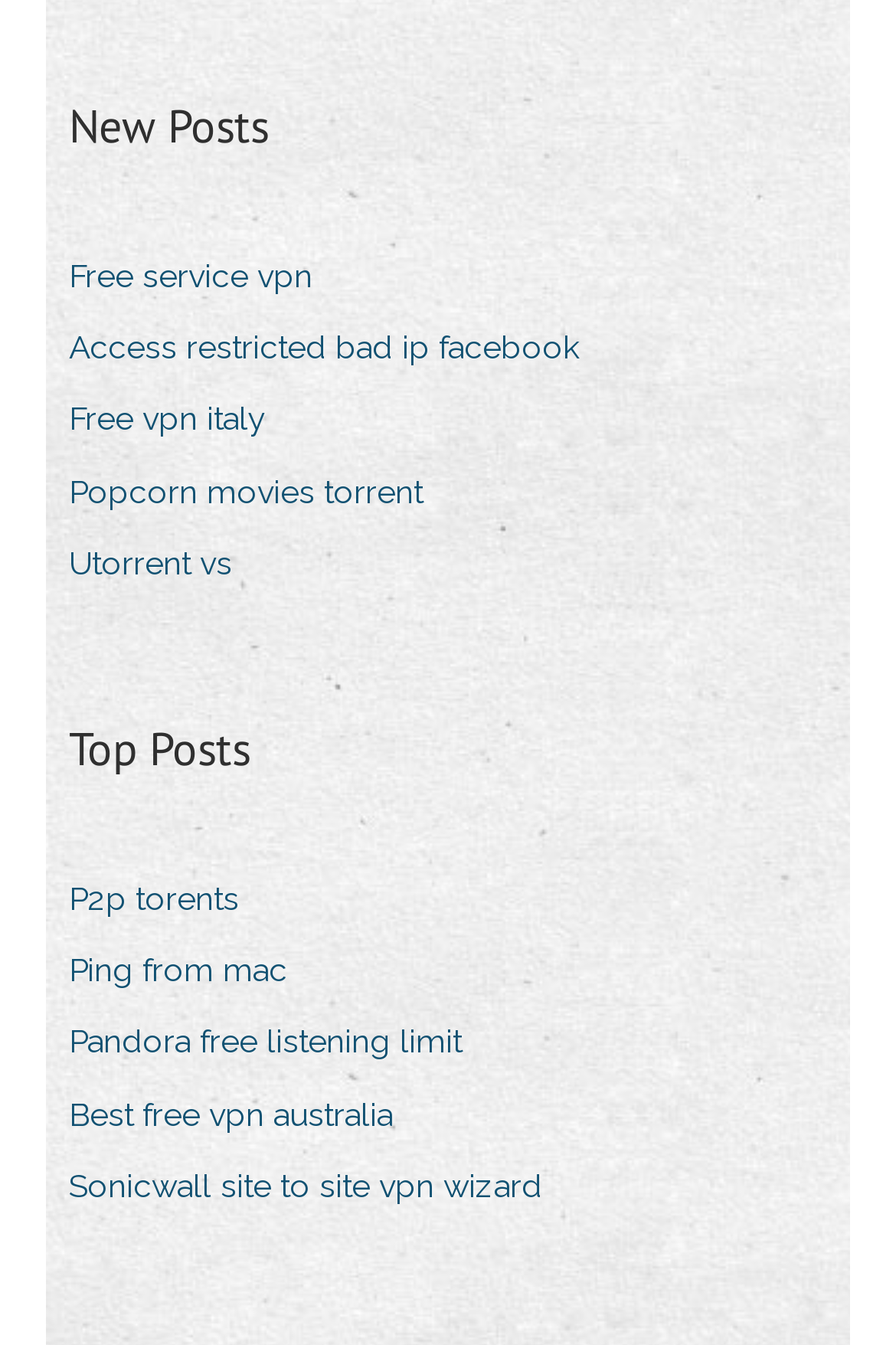Answer this question using a single word or a brief phrase:
What is the second link under 'Top Posts'?

Ping from mac